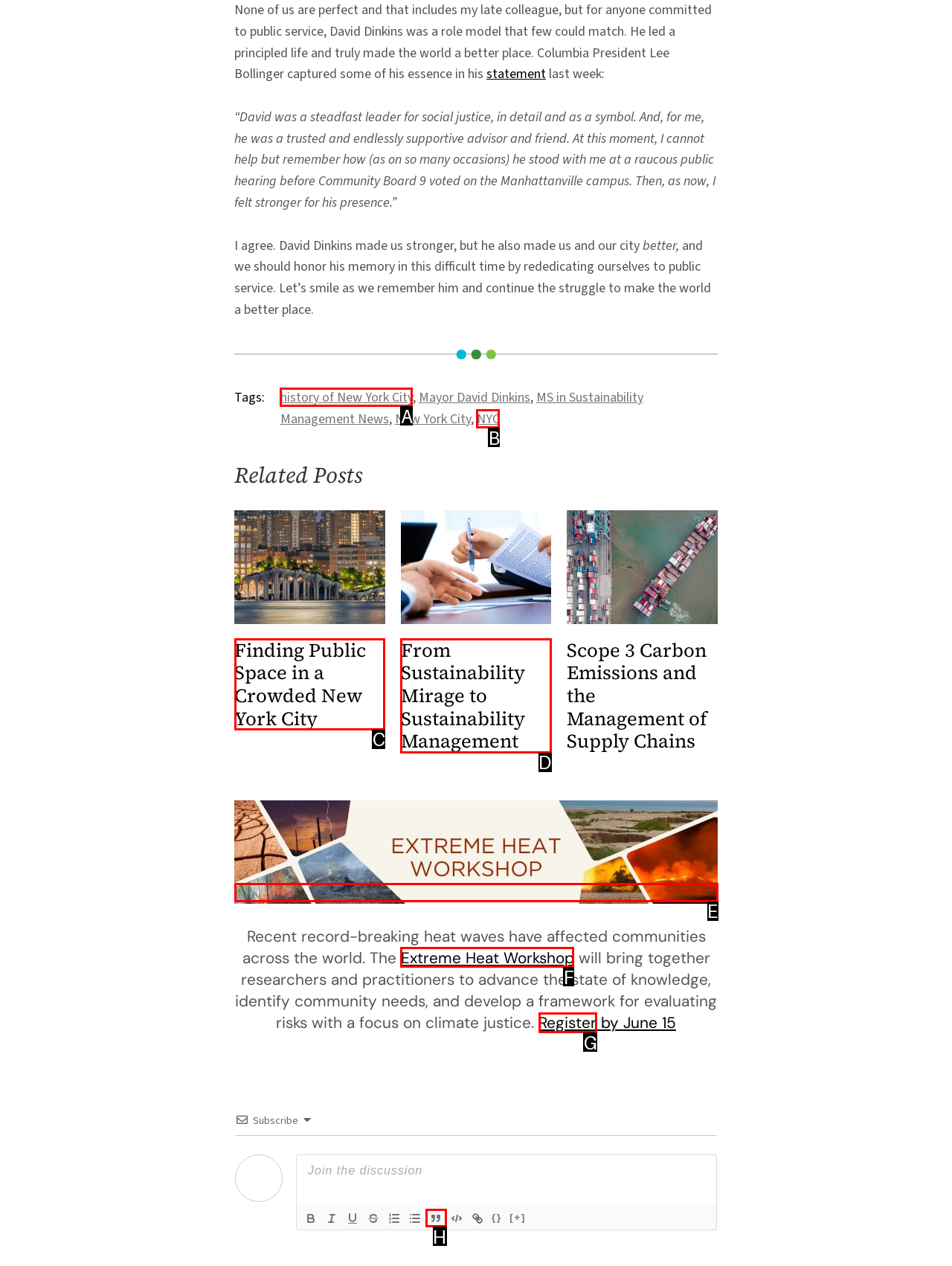Tell me the correct option to click for this task: Register for the Extreme Heat Workshop
Write down the option's letter from the given choices.

G